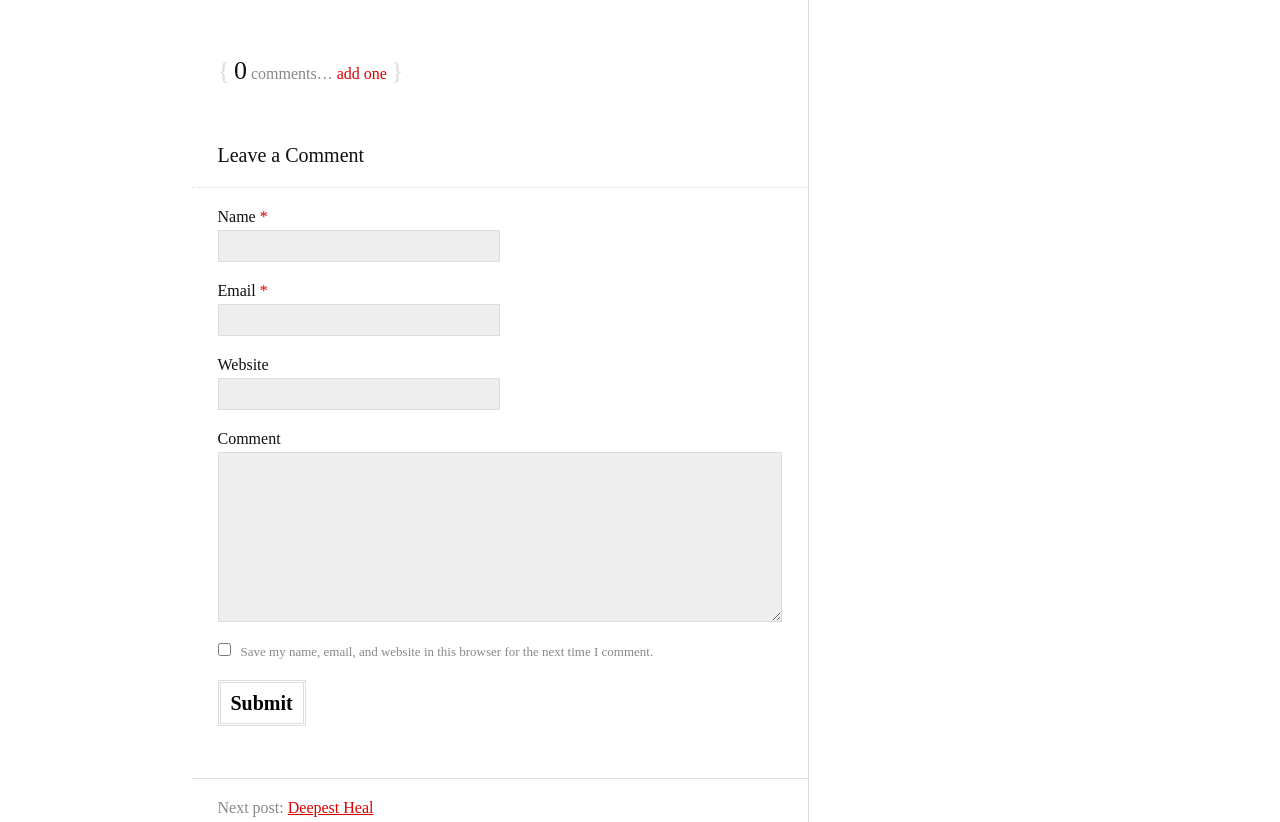Respond to the following query with just one word or a short phrase: 
How many links are there?

2